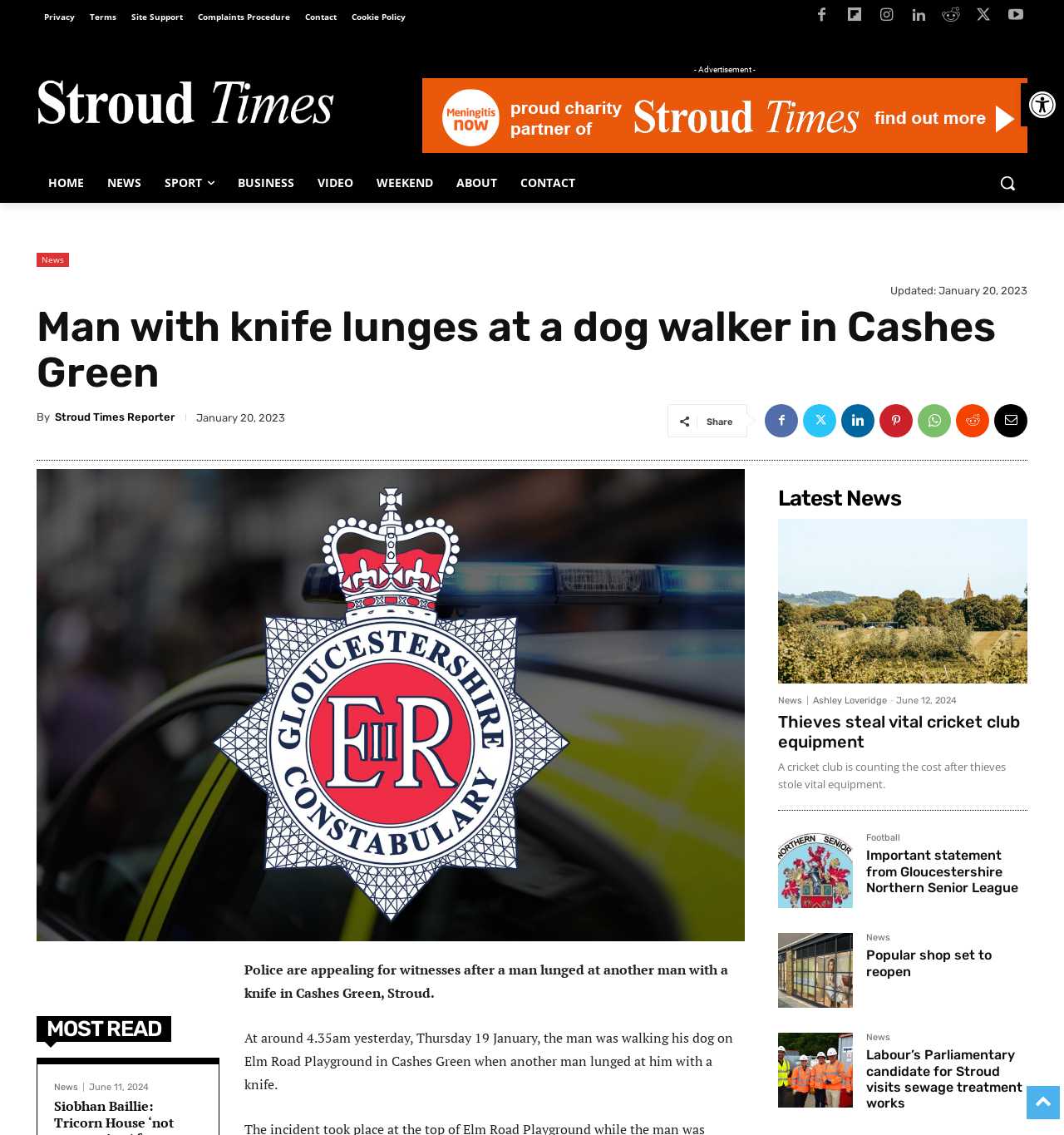How many articles are listed under 'Latest News'?
Refer to the image and respond with a one-word or short-phrase answer.

4